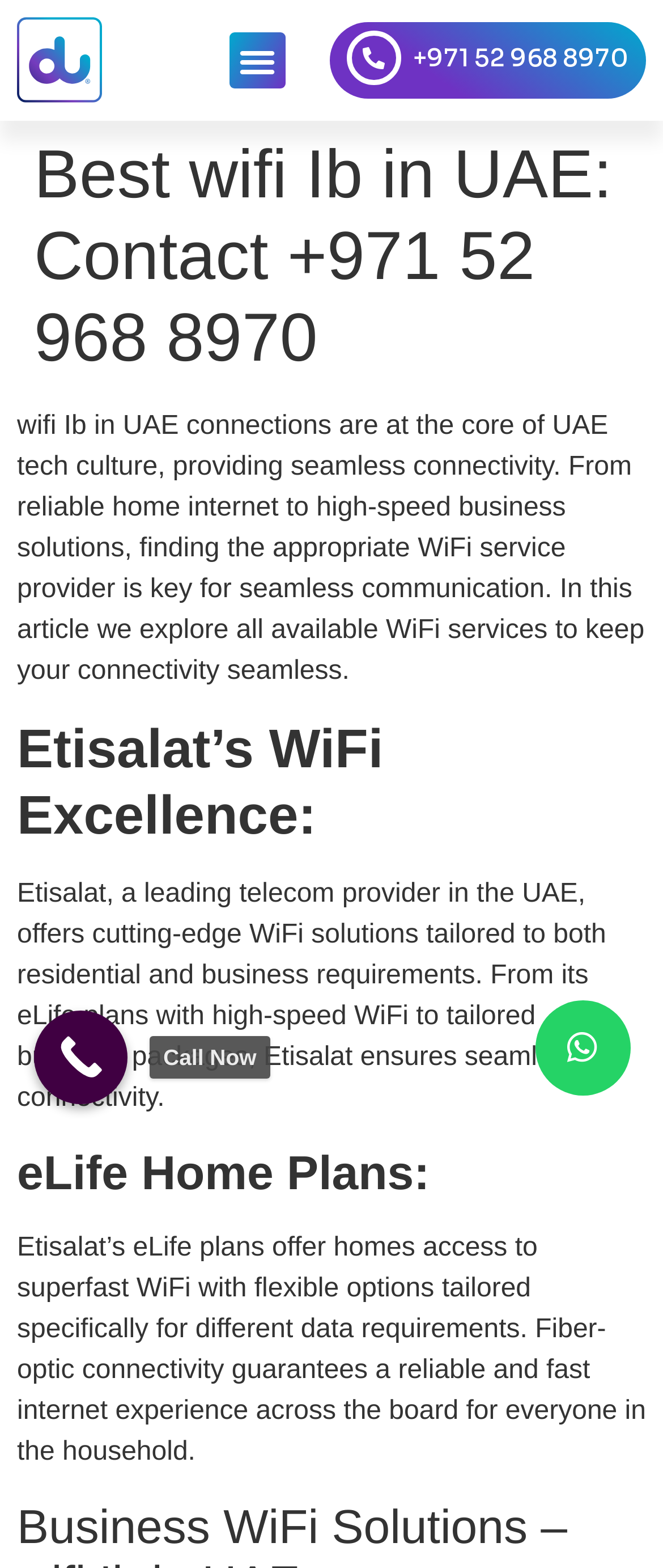Using the description: "+971 52 968 8970", determine the UI element's bounding box coordinates. Ensure the coordinates are in the format of four float numbers between 0 and 1, i.e., [left, top, right, bottom].

[0.623, 0.027, 0.949, 0.047]